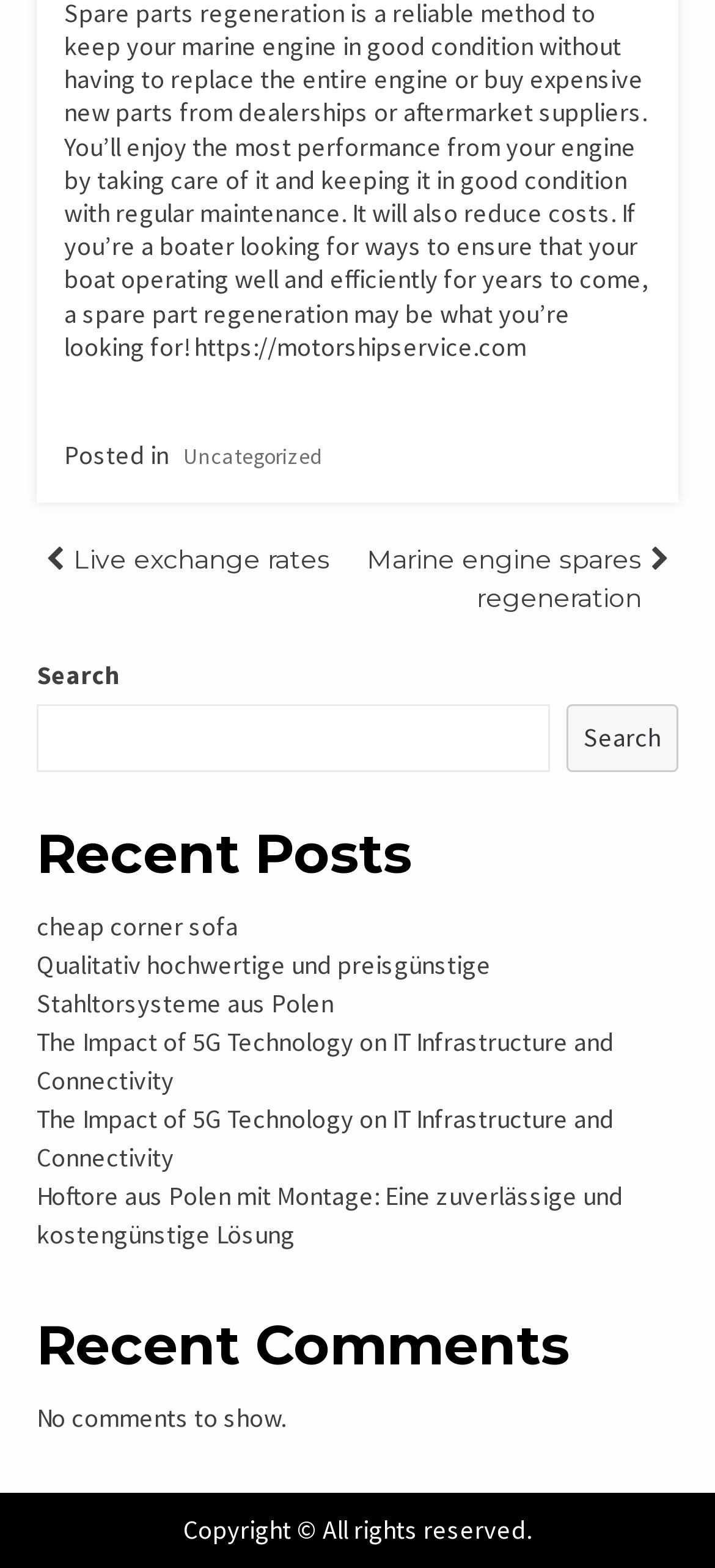Can you look at the image and give a comprehensive answer to the question:
What is the category of the first post?

The first post's category can be found in the footer section, where it says 'Posted in' followed by a link to 'Uncategorized'.